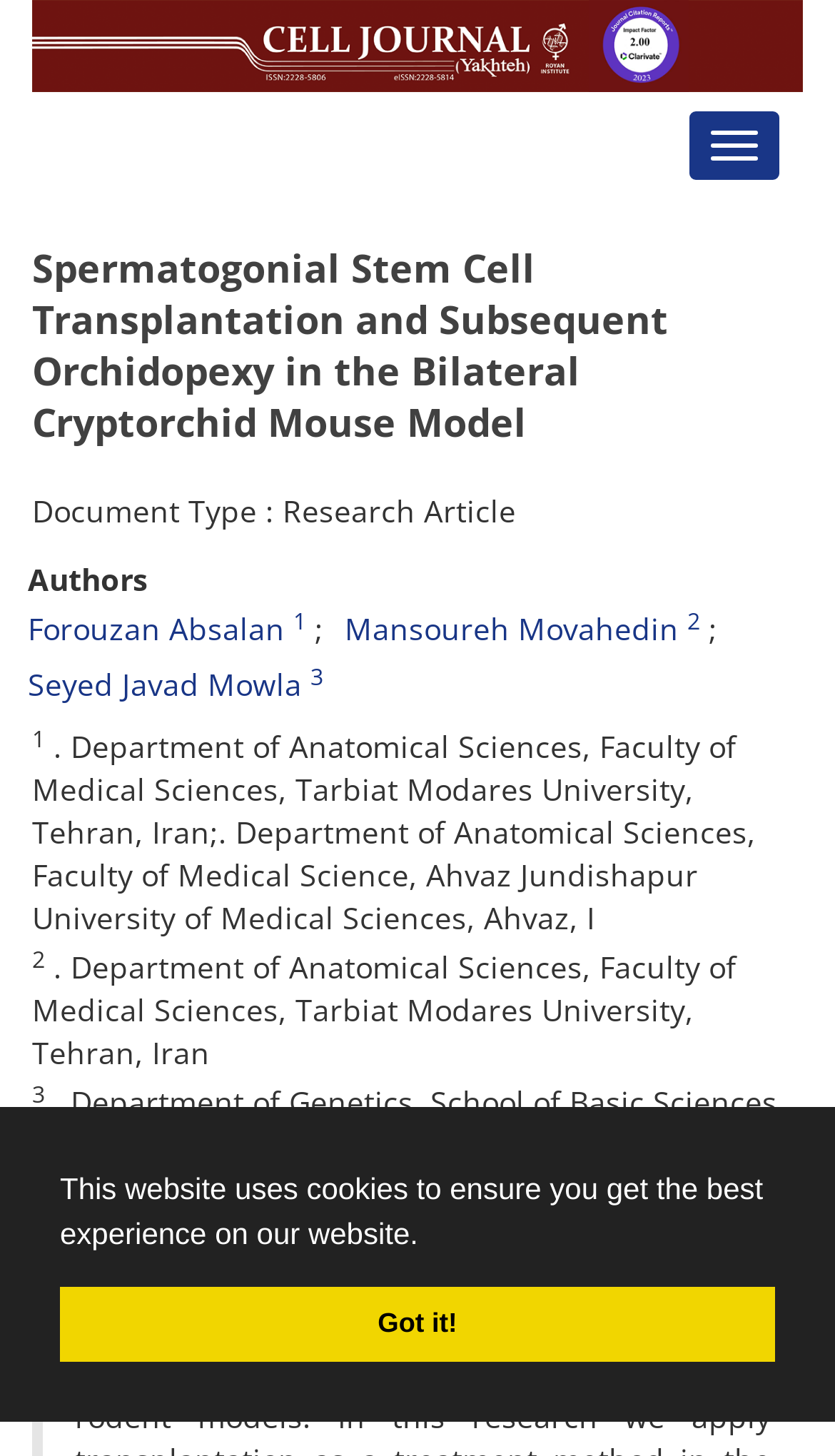Kindly provide the bounding box coordinates of the section you need to click on to fulfill the given instruction: "Learn more about the authors".

[0.033, 0.418, 0.341, 0.446]